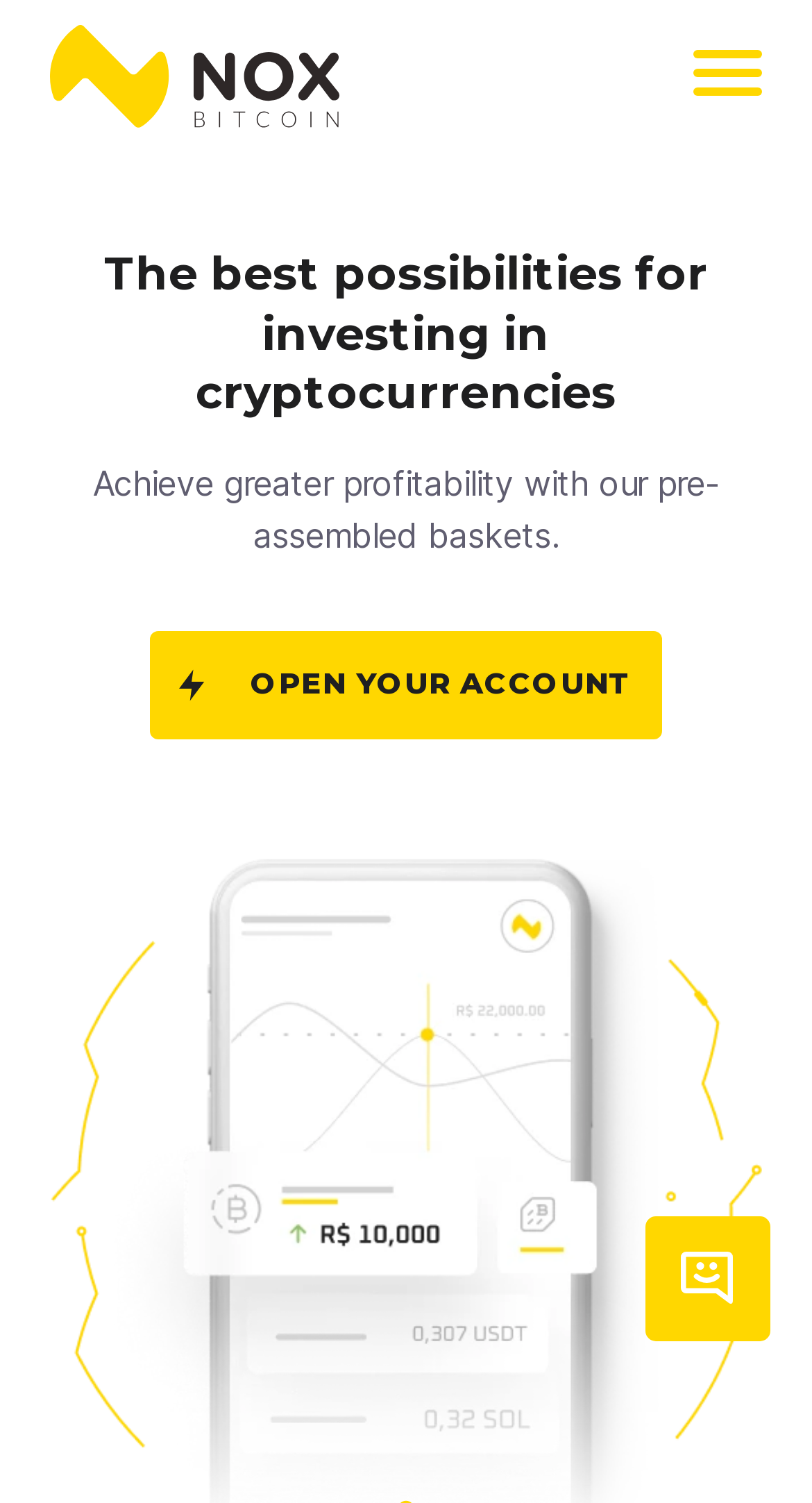What is the call-to-action button in the middle of the page?
Refer to the image and provide a one-word or short phrase answer.

OPEN YOUR ACCOUNT